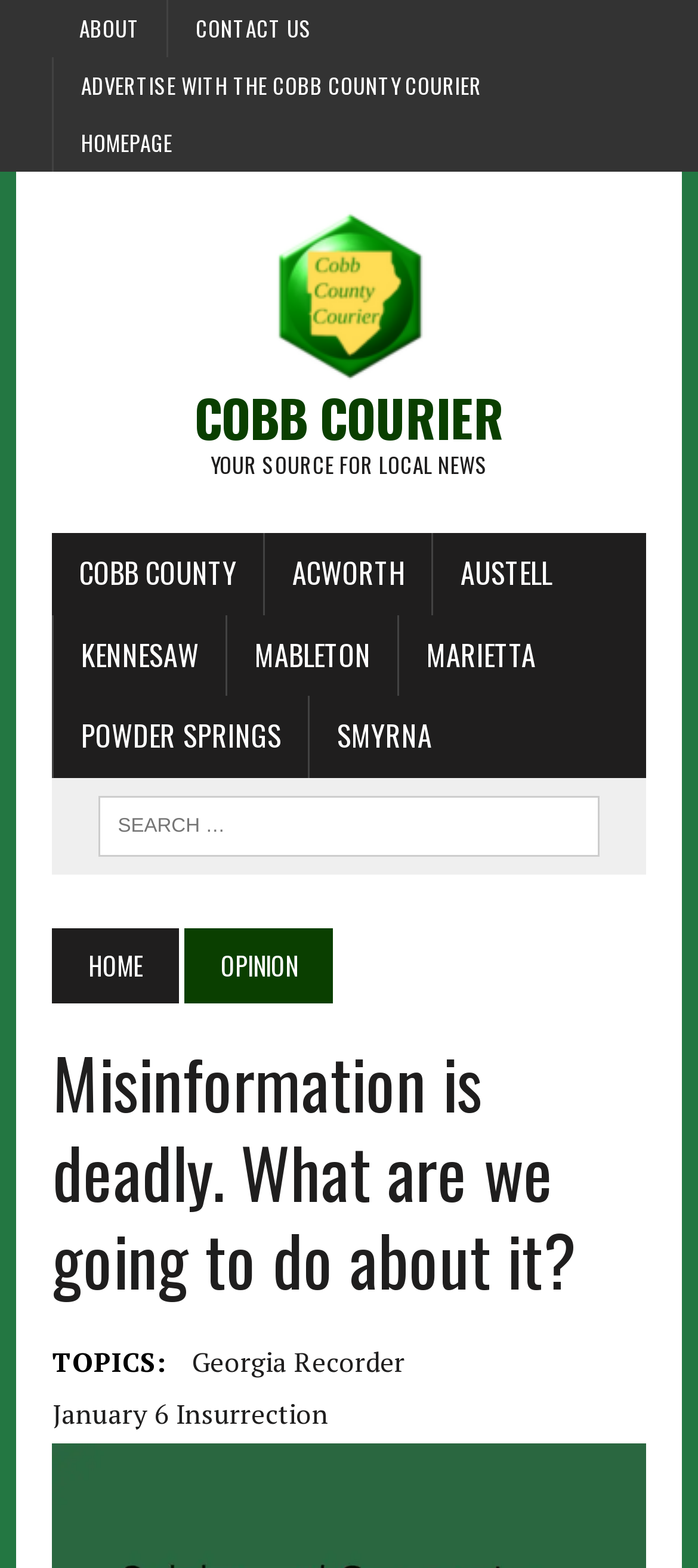Refer to the element description January 6 insurrection and identify the corresponding bounding box in the screenshot. Format the coordinates as (top-left x, top-left y, bottom-right x, bottom-right y) with values in the range of 0 to 1.

[0.075, 0.888, 0.47, 0.915]